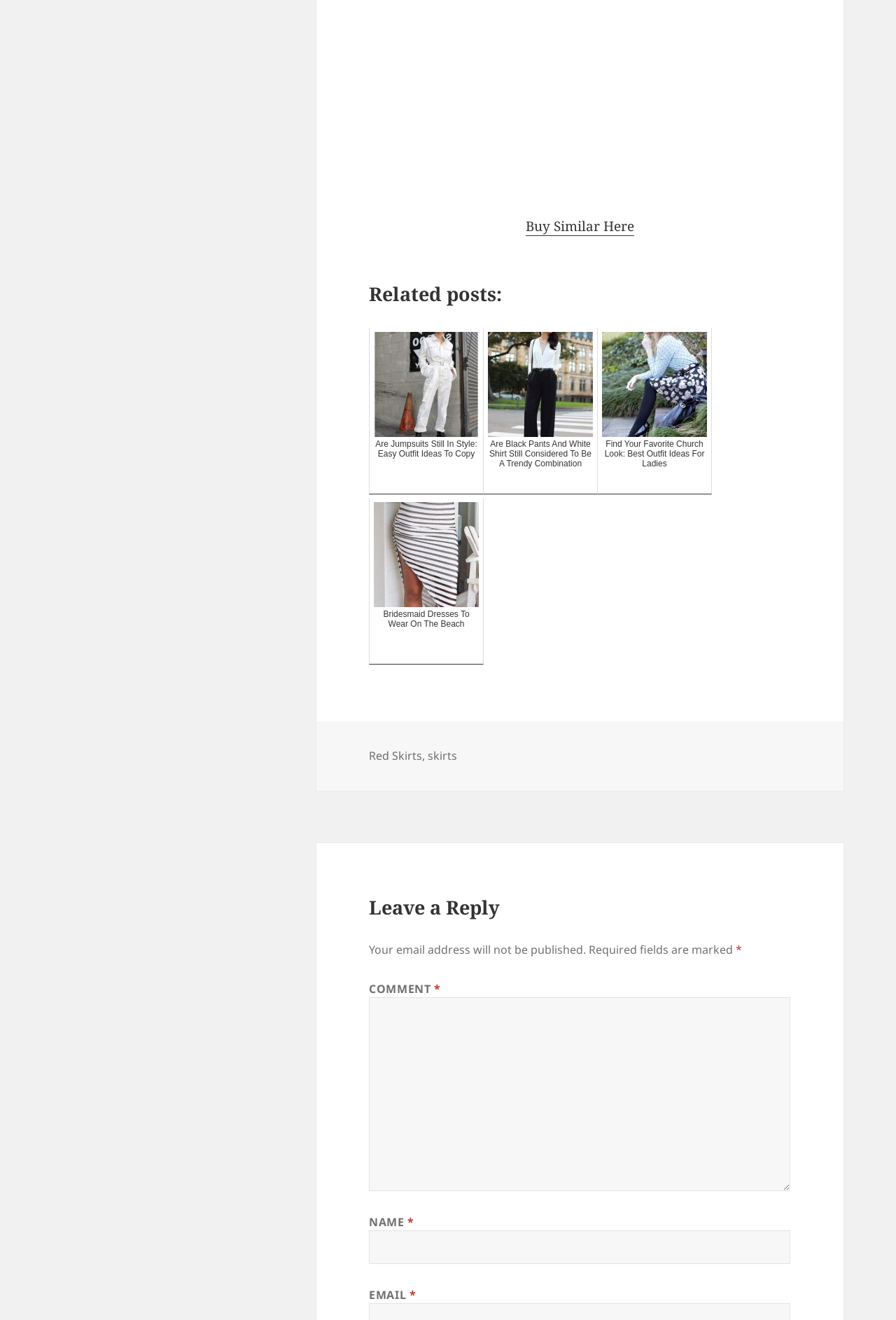Given the webpage screenshot, identify the bounding box of the UI element that matches this description: "skirts".

[0.477, 0.567, 0.51, 0.579]